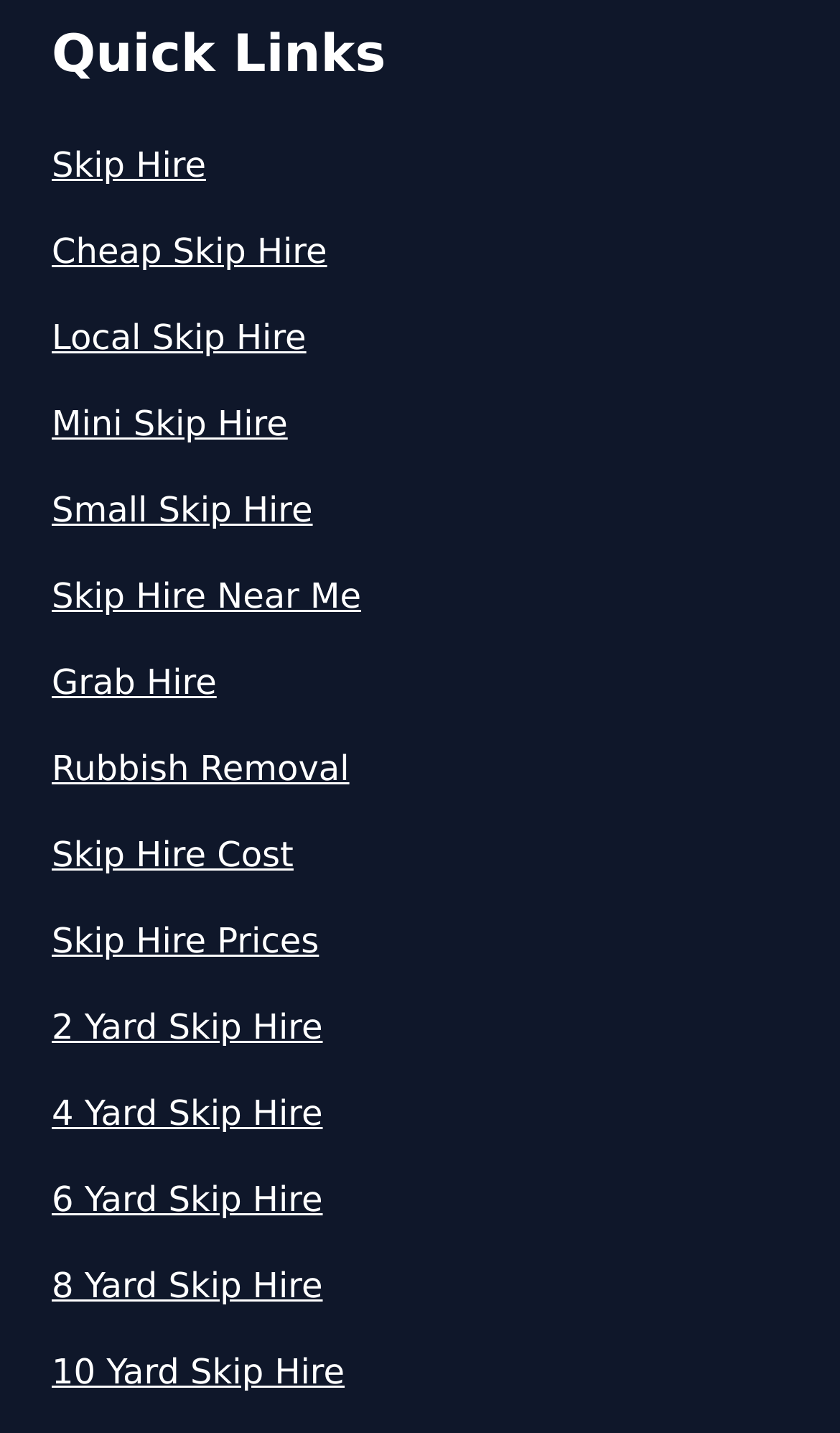Determine the bounding box coordinates for the area that needs to be clicked to fulfill this task: "Explore Skip Hire Near Me". The coordinates must be given as four float numbers between 0 and 1, i.e., [left, top, right, bottom].

[0.062, 0.398, 0.938, 0.435]